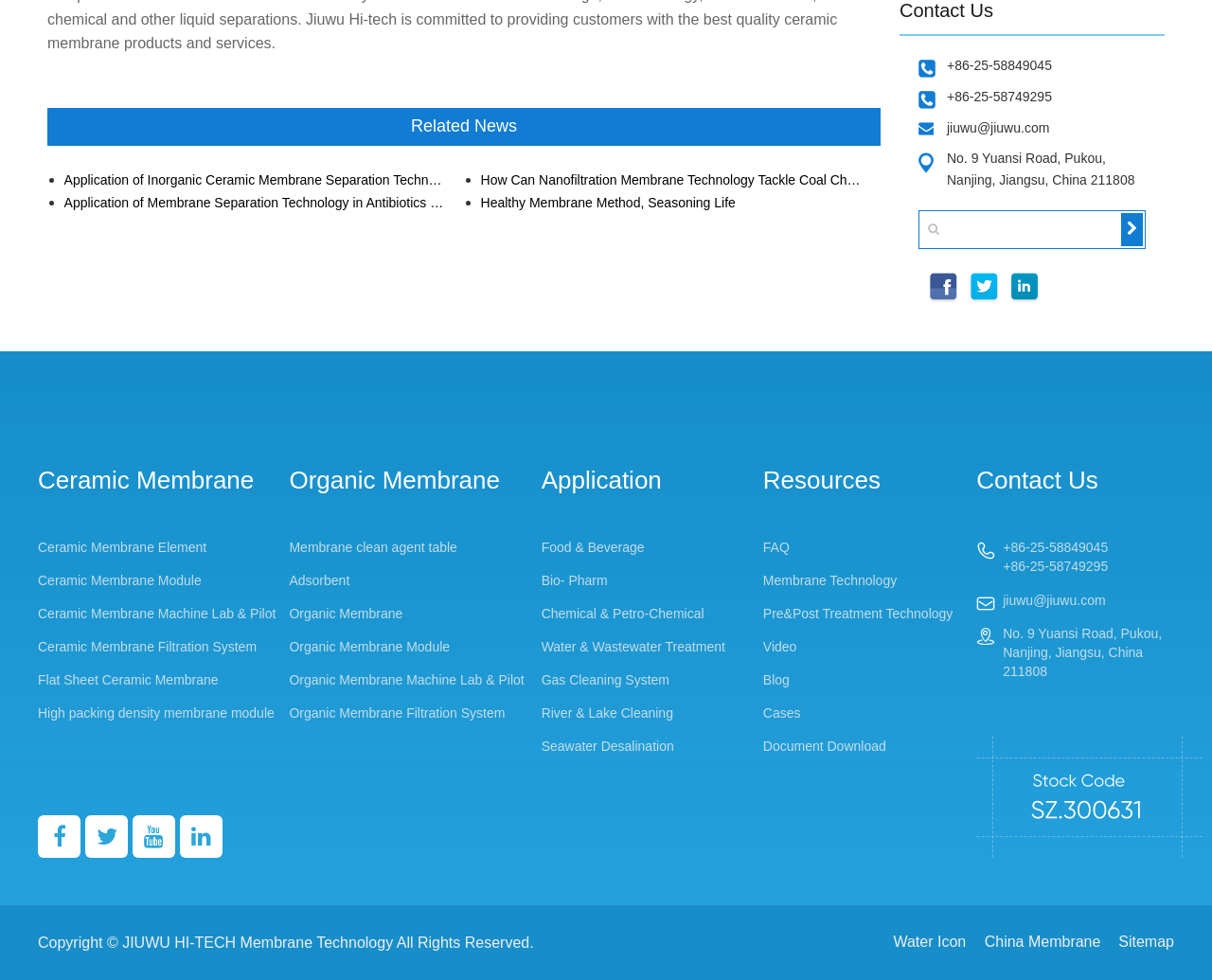Locate the bounding box coordinates of the clickable region necessary to complete the following instruction: "Click the 'Ceramic Membrane' link". Provide the coordinates in the format of four float numbers between 0 and 1, i.e., [left, top, right, bottom].

[0.031, 0.473, 0.21, 0.509]